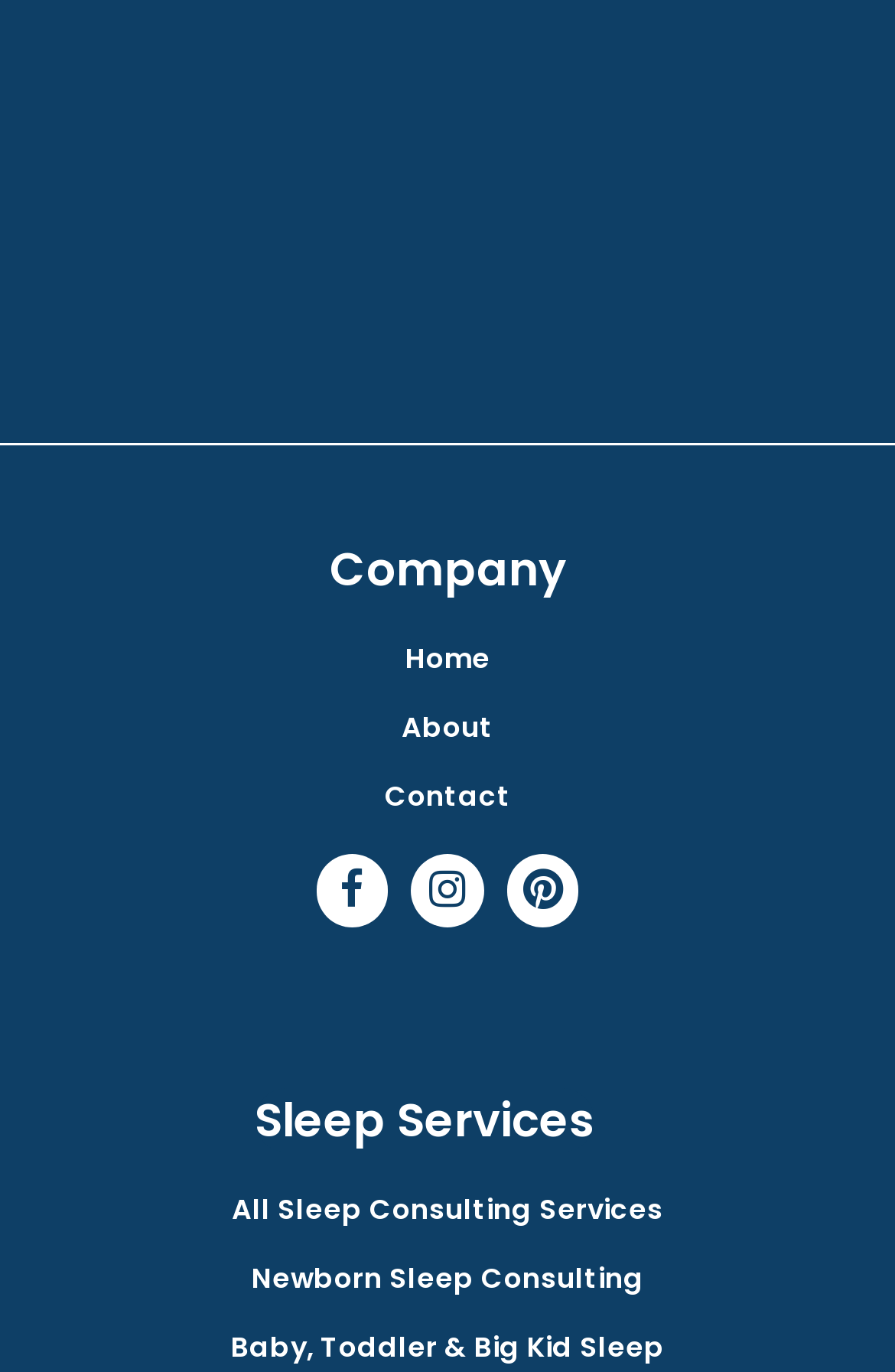Based on the visual content of the image, answer the question thoroughly: How many main sections are there on the webpage?

Based on the headings and layout of the webpage, there are three main sections: Company, navigation links (Home, About, Contact), and Sleep Services. These sections are visually distinct and separate from each other.